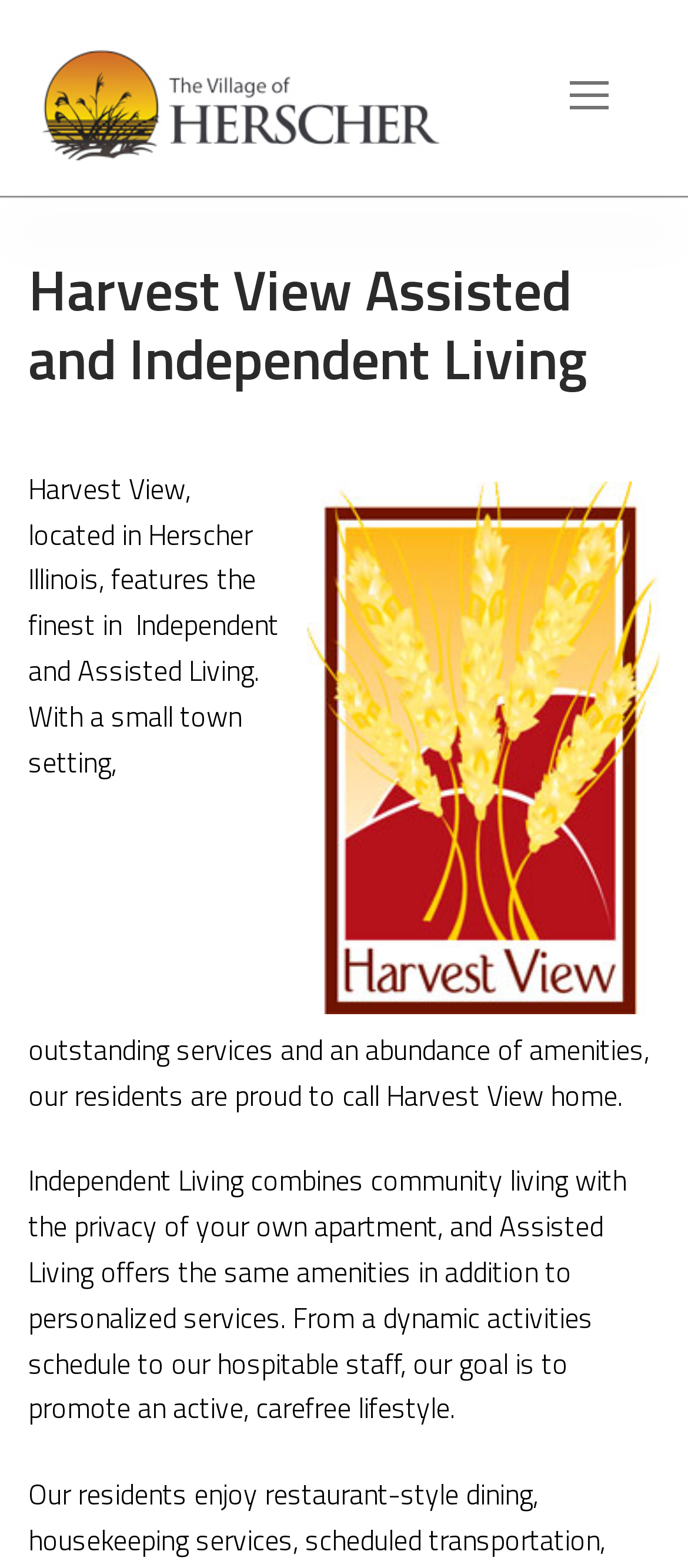Determine which piece of text is the heading of the webpage and provide it.

Harvest View Assisted and Independent Living